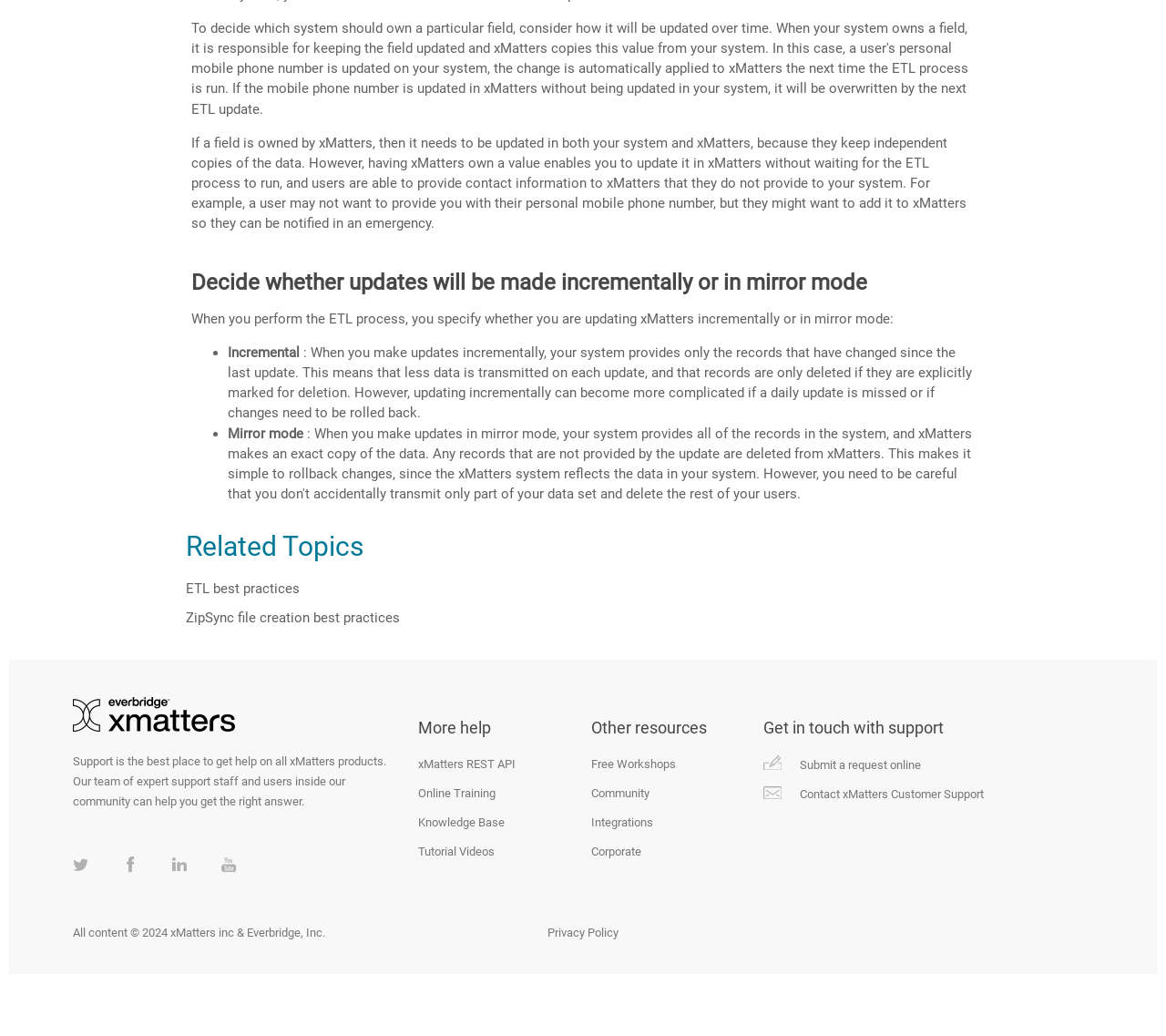Can you show the bounding box coordinates of the region to click on to complete the task described in the instruction: "Read 'Privacy Policy'"?

[0.469, 0.891, 0.53, 0.91]